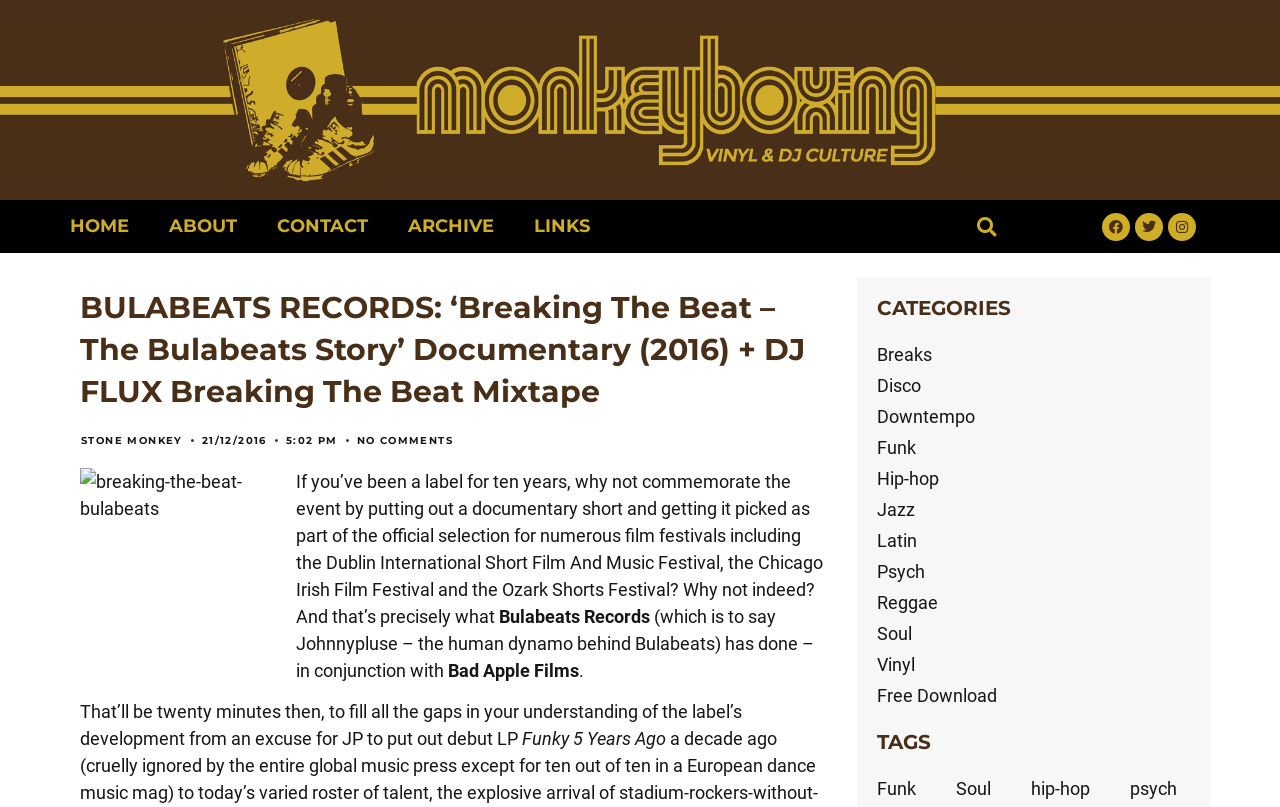Please locate the bounding box coordinates for the element that should be clicked to achieve the following instruction: "Search for something". Ensure the coordinates are given as four float numbers between 0 and 1, i.e., [left, top, right, bottom].

[0.733, 0.259, 0.808, 0.302]